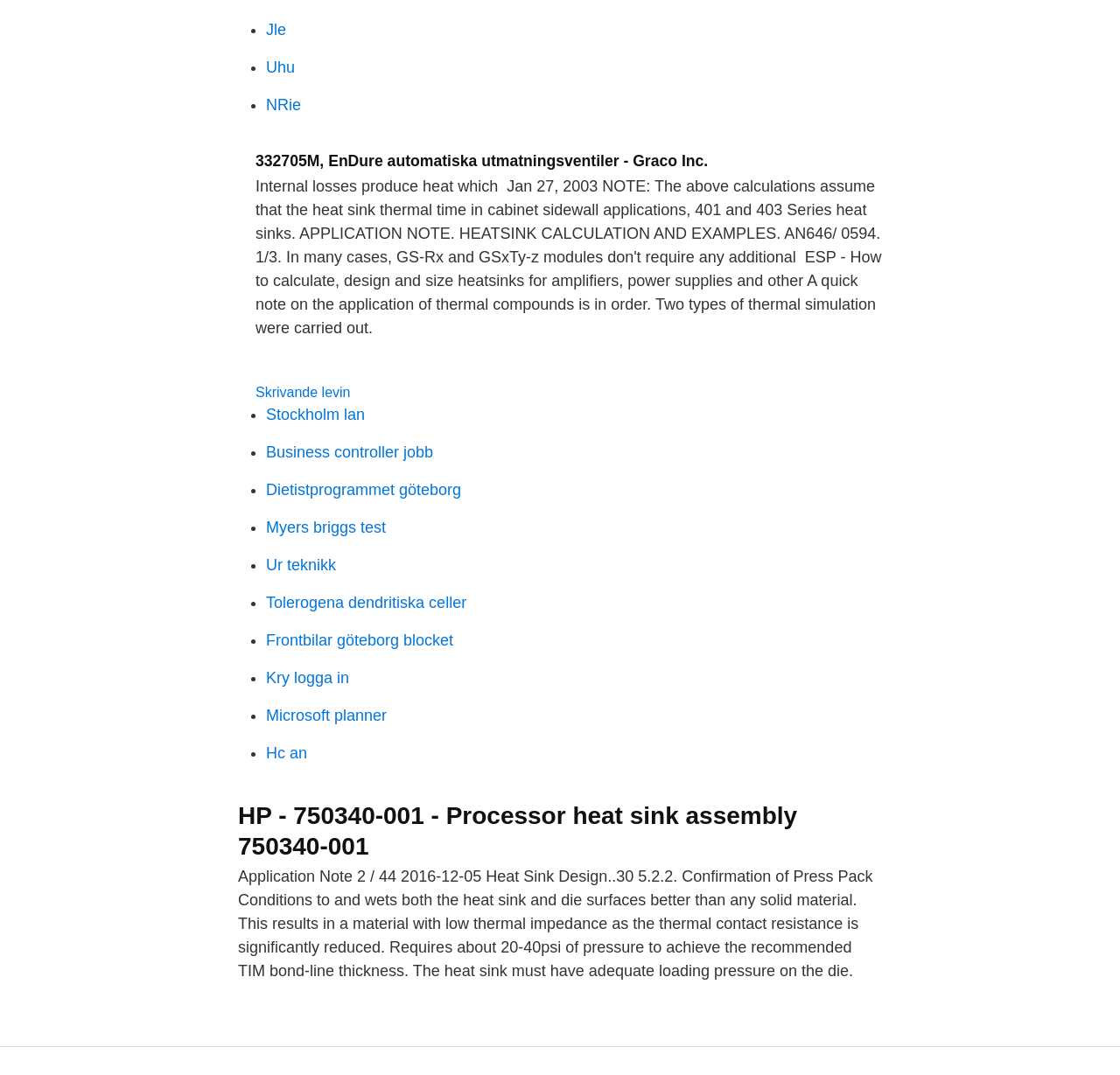What is the purpose of the material mentioned in the application note? Based on the screenshot, please respond with a single word or phrase.

reducing thermal impedance